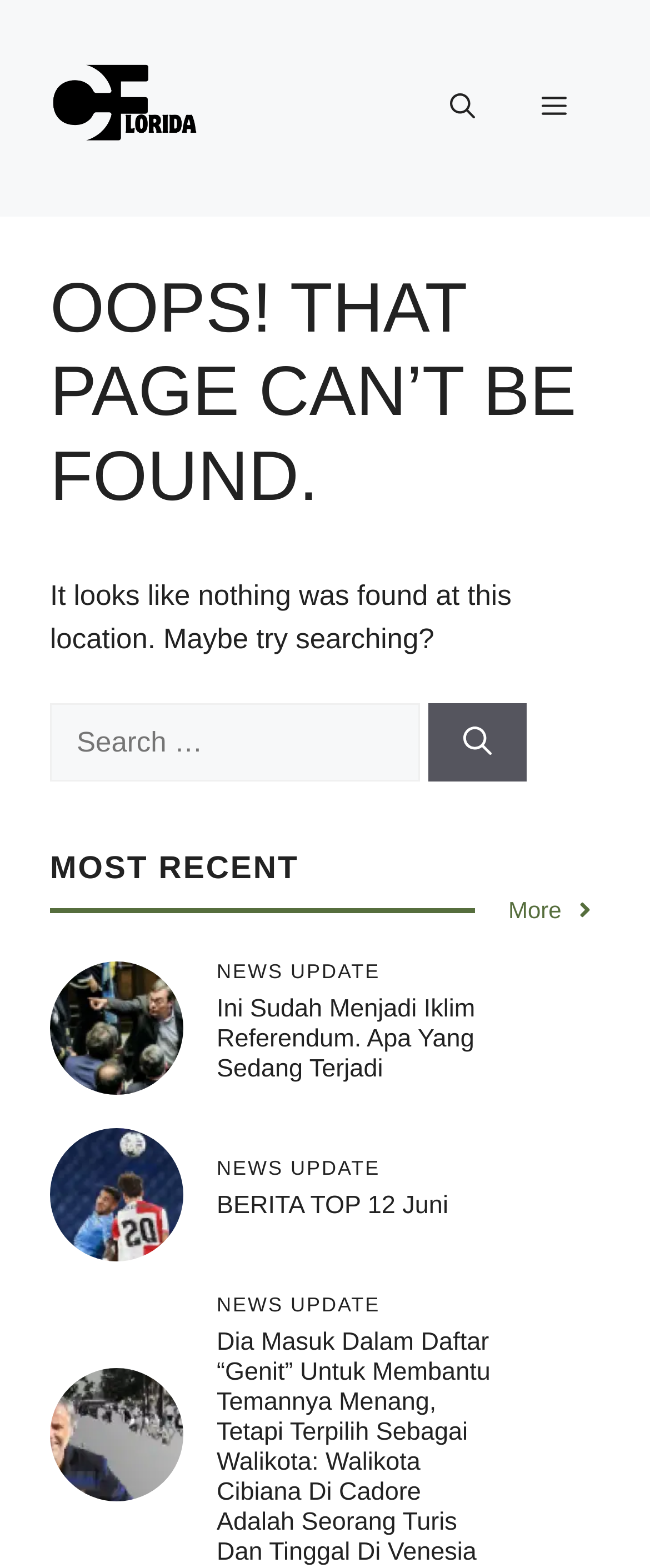What is the purpose of the search box?
Refer to the screenshot and answer in one word or phrase.

To search for content